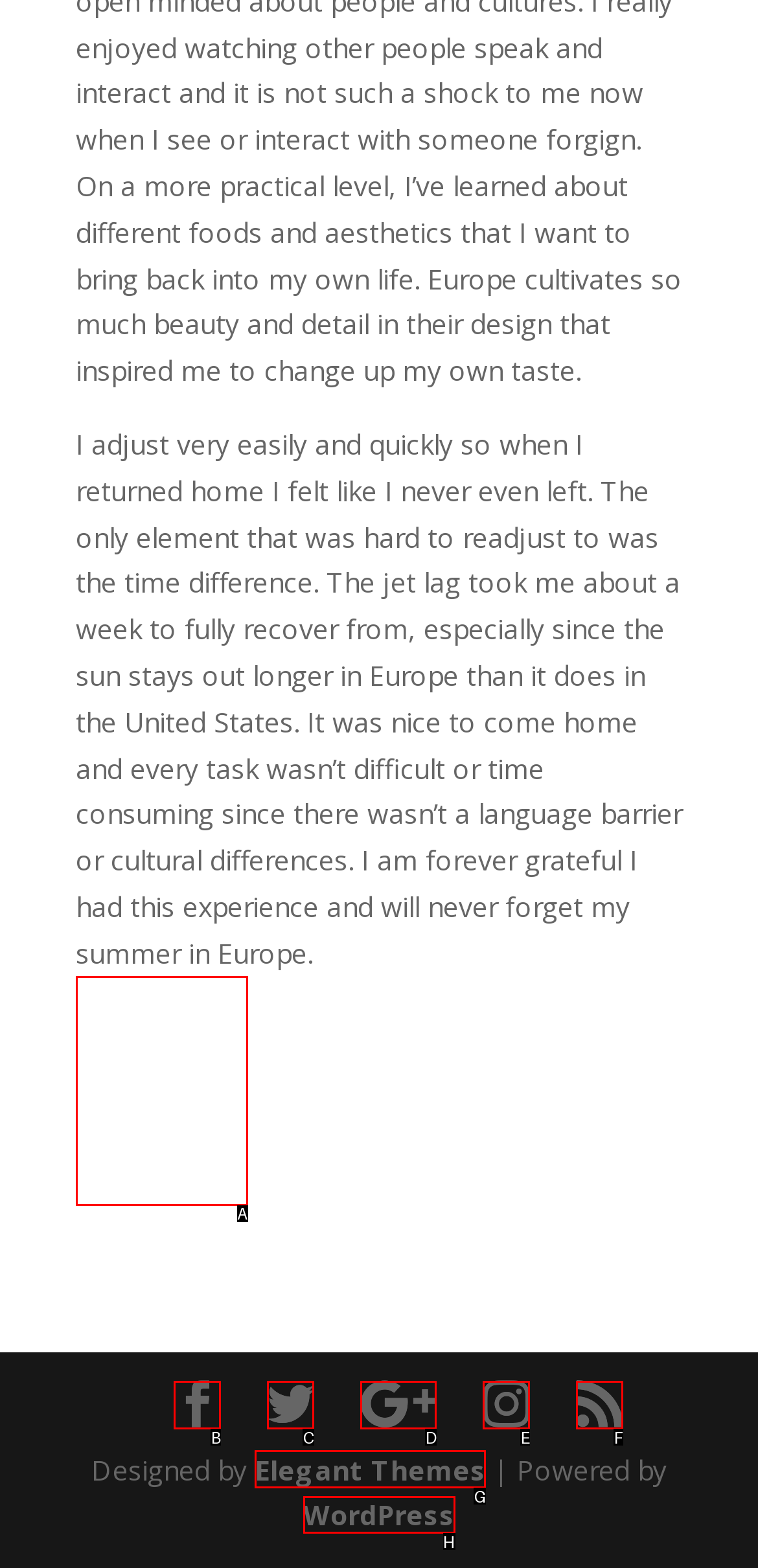Choose the HTML element that should be clicked to accomplish the task: Click on Colby Covington. Answer with the letter of the chosen option.

None